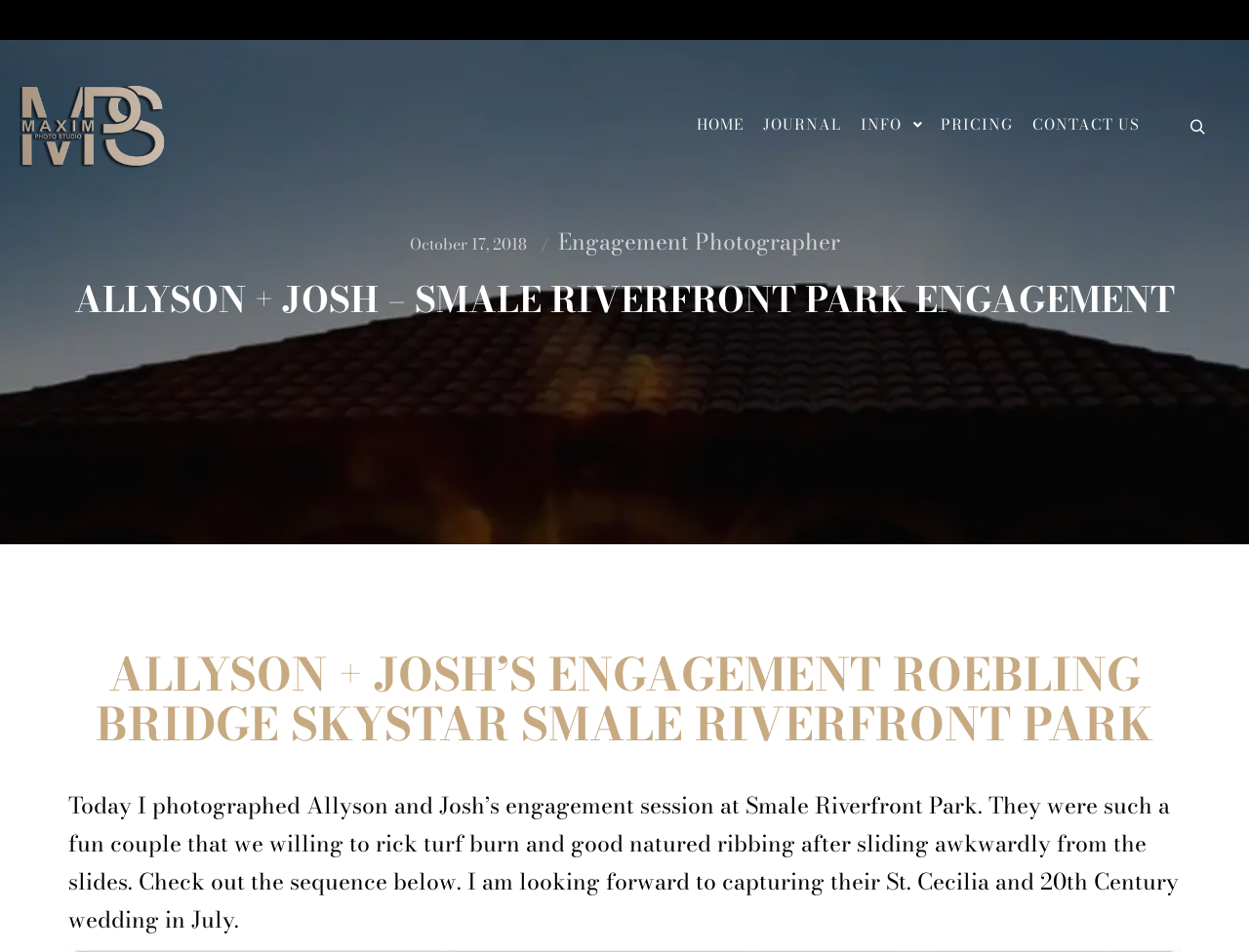Provide the bounding box coordinates for the UI element that is described by this text: "Info". The coordinates should be in the form of four float numbers between 0 and 1: [left, top, right, bottom].

[0.681, 0.119, 0.725, 0.142]